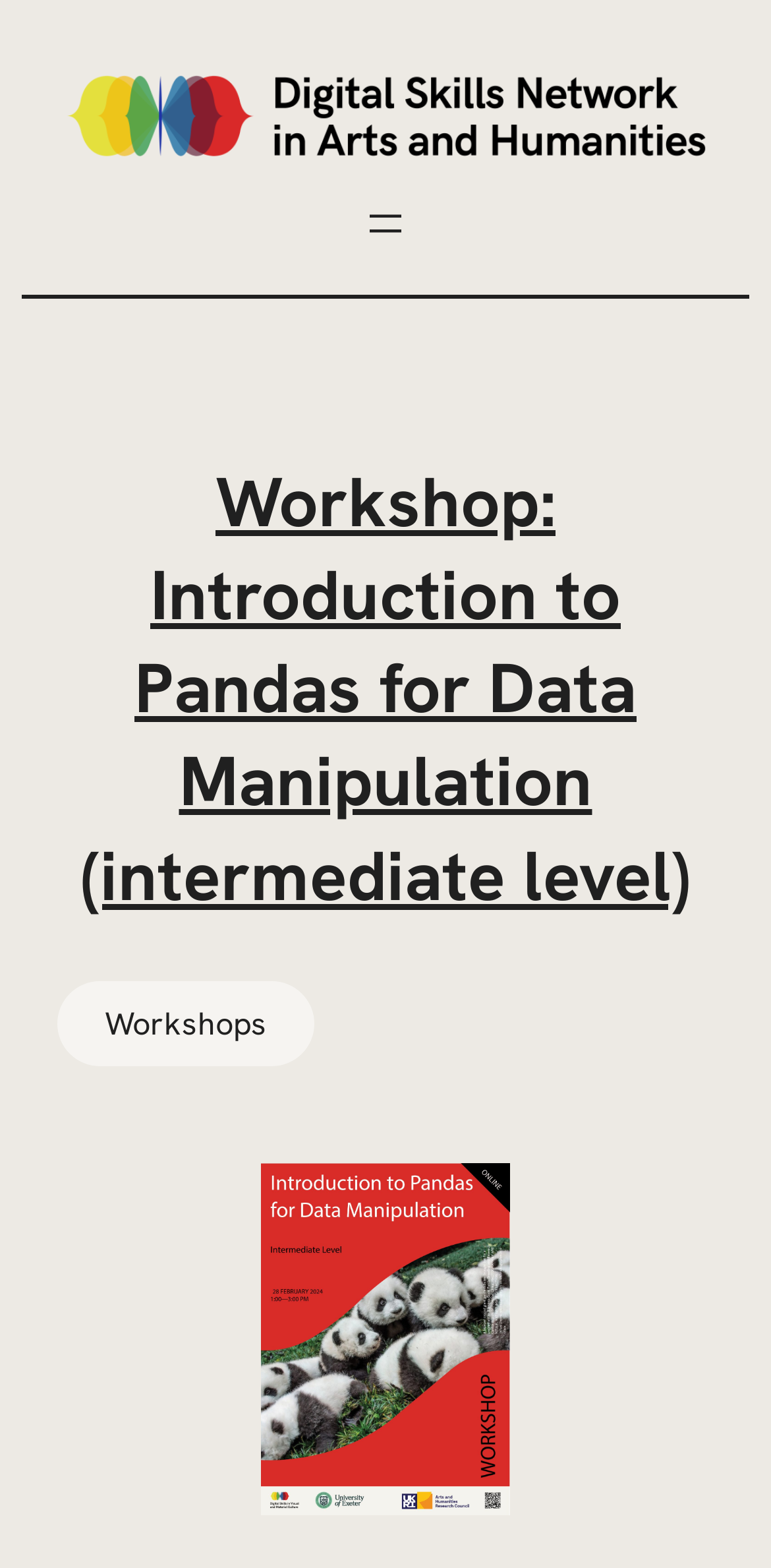Give a concise answer using only one word or phrase for this question:
What is the name of the organization?

Digital Skills in Visual and Material Culture